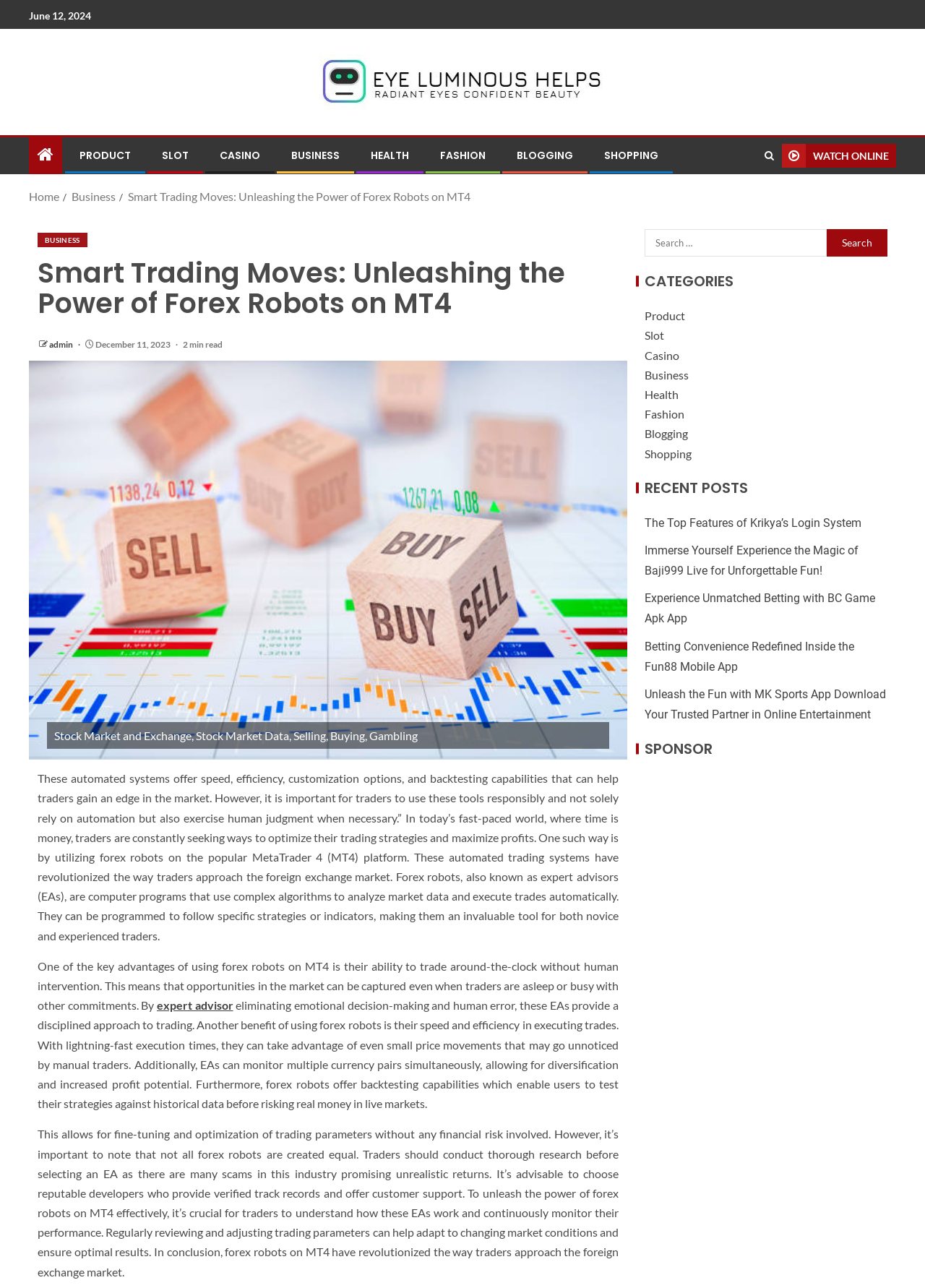Explain the webpage's layout and main content in detail.

This webpage is about "Smart Trading Moves: Unleashing the Power of Forex Robots on MT4" and is provided by Eye Luminous Helps. At the top of the page, there is a date "June 12, 2024" and a link to Eye Luminous Helps with an accompanying image. Below this, there are several links to different categories, including PRODUCT, SLOT, CASINO, BUSINESS, HEALTH, FASHION, BLOGGING, and SHOPPING, which are evenly spaced and aligned horizontally.

Underneath these links, there is a navigation section with breadcrumbs, including links to Home, Business, and the current page, "Smart Trading Moves: Unleashing the Power of Forex Robots on MT4". 

The main content of the page is an article about forex robots on MT4, which includes a heading, an image, and several paragraphs of text. The article discusses the benefits of using forex robots, including their ability to trade around-the-clock, eliminate emotional decision-making, and provide backtesting capabilities. It also warns about the importance of choosing reputable developers and continuously monitoring their performance.

To the right of the main content, there is a complementary section with a search box, categories, and recent posts. The categories are the same as the links at the top of the page, and the recent posts include links to several articles, including "The Top Features of Krikya’s Login System", "Immerse Yourself Experience the Magic of Baji999 Live for Unforgettable Fun!", and others. At the bottom of this section, there is a heading "SPONSOR".